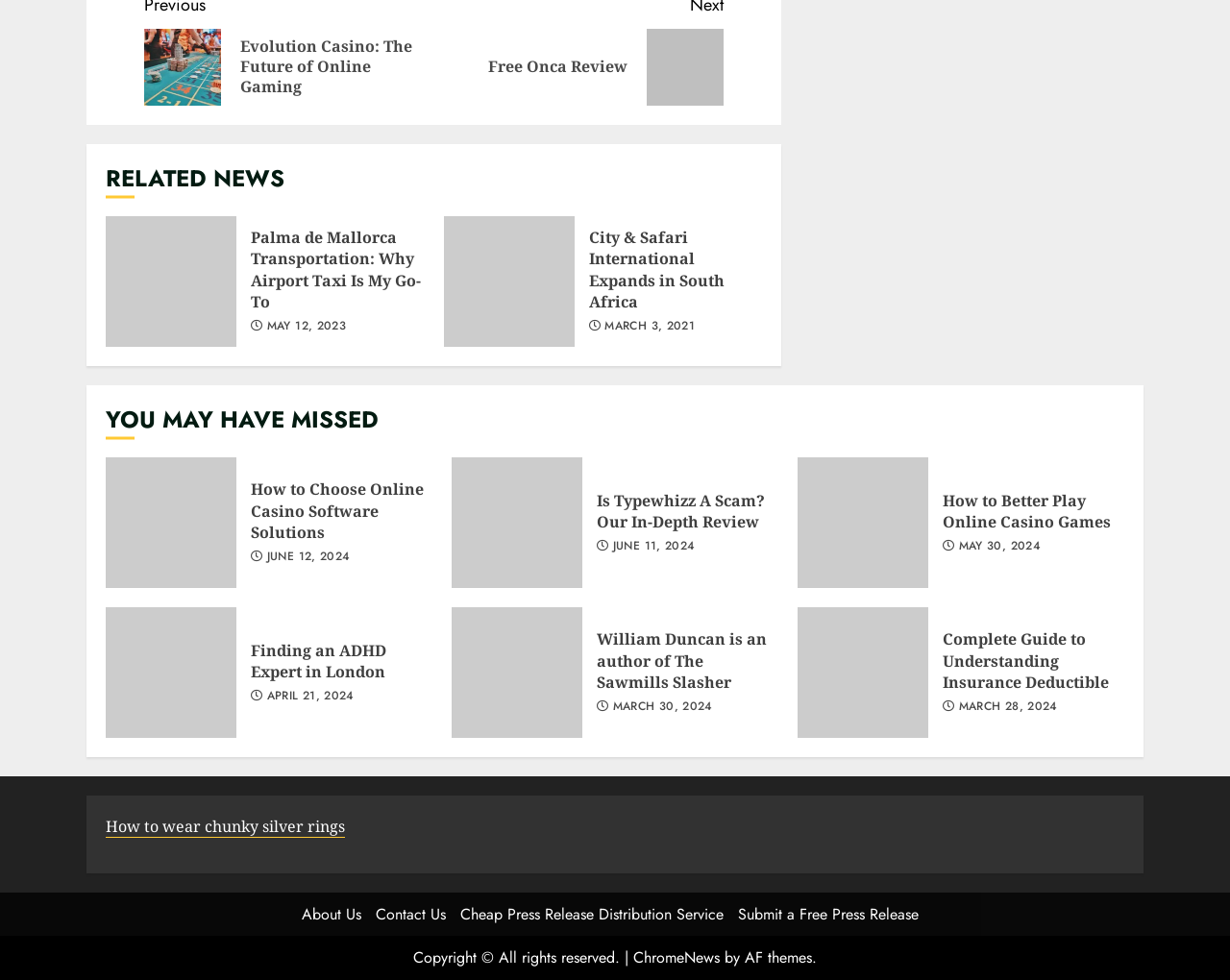Identify the bounding box coordinates of the clickable region to carry out the given instruction: "Click on 'Evolution Casino: The Future of Online Gaming'".

[0.195, 0.038, 0.353, 0.099]